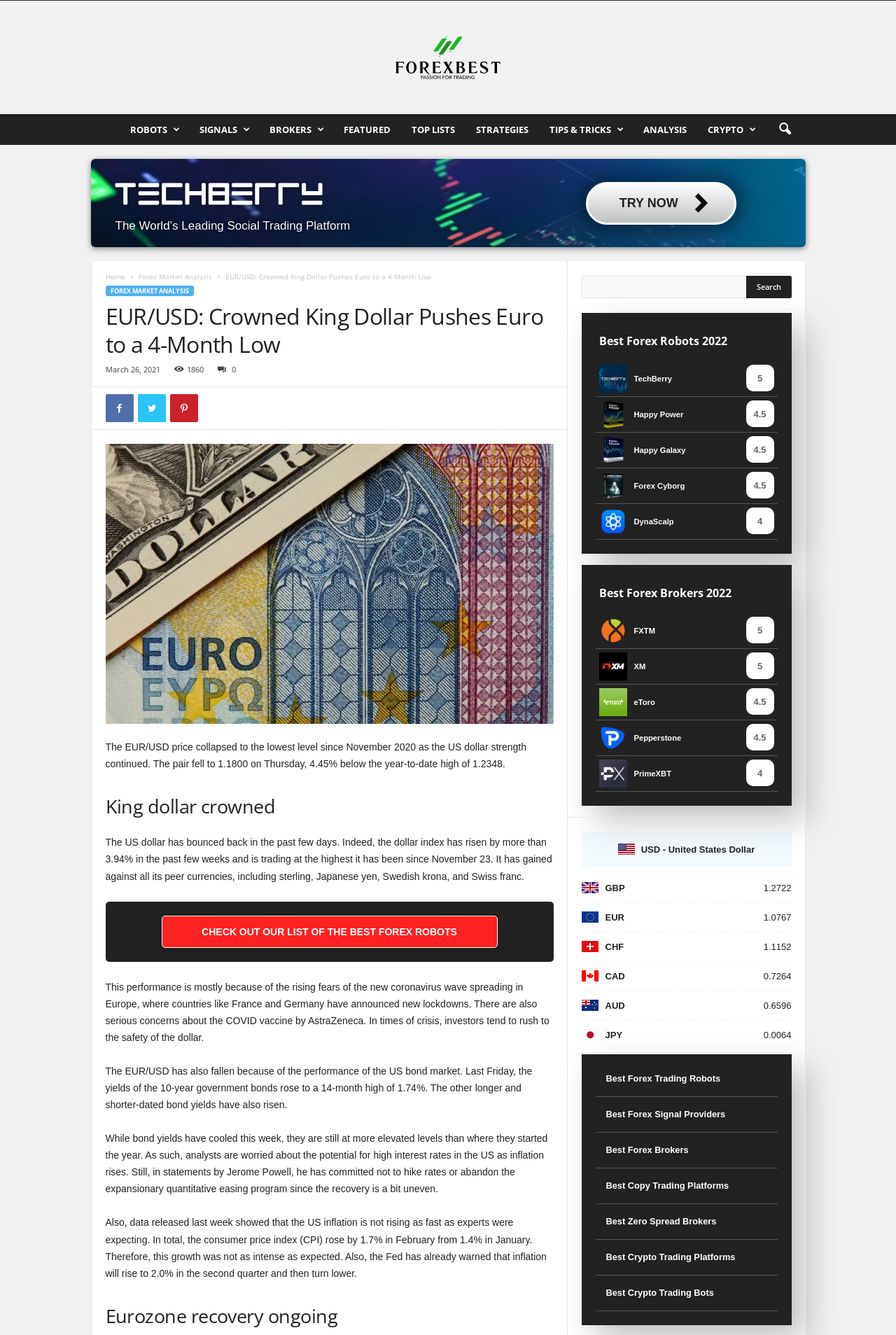Determine the bounding box coordinates of the clickable region to carry out the instruction: "Click on the 'EUR/USD: Crowned King Dollar Pushes Euro to a 4-Month Low' article".

[0.118, 0.333, 0.618, 0.542]